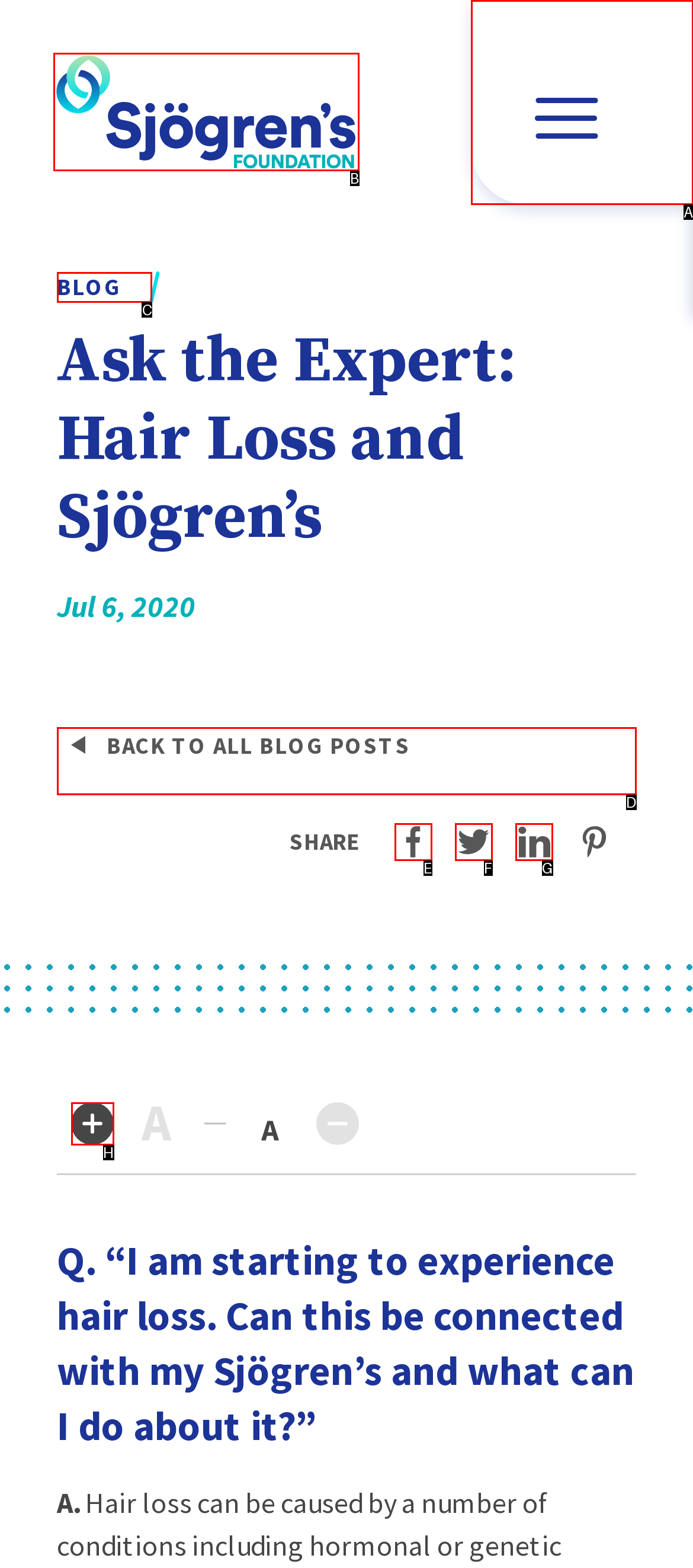Select the proper UI element to click in order to perform the following task: Click the 'Sjögren’s Foundation' link. Indicate your choice with the letter of the appropriate option.

B